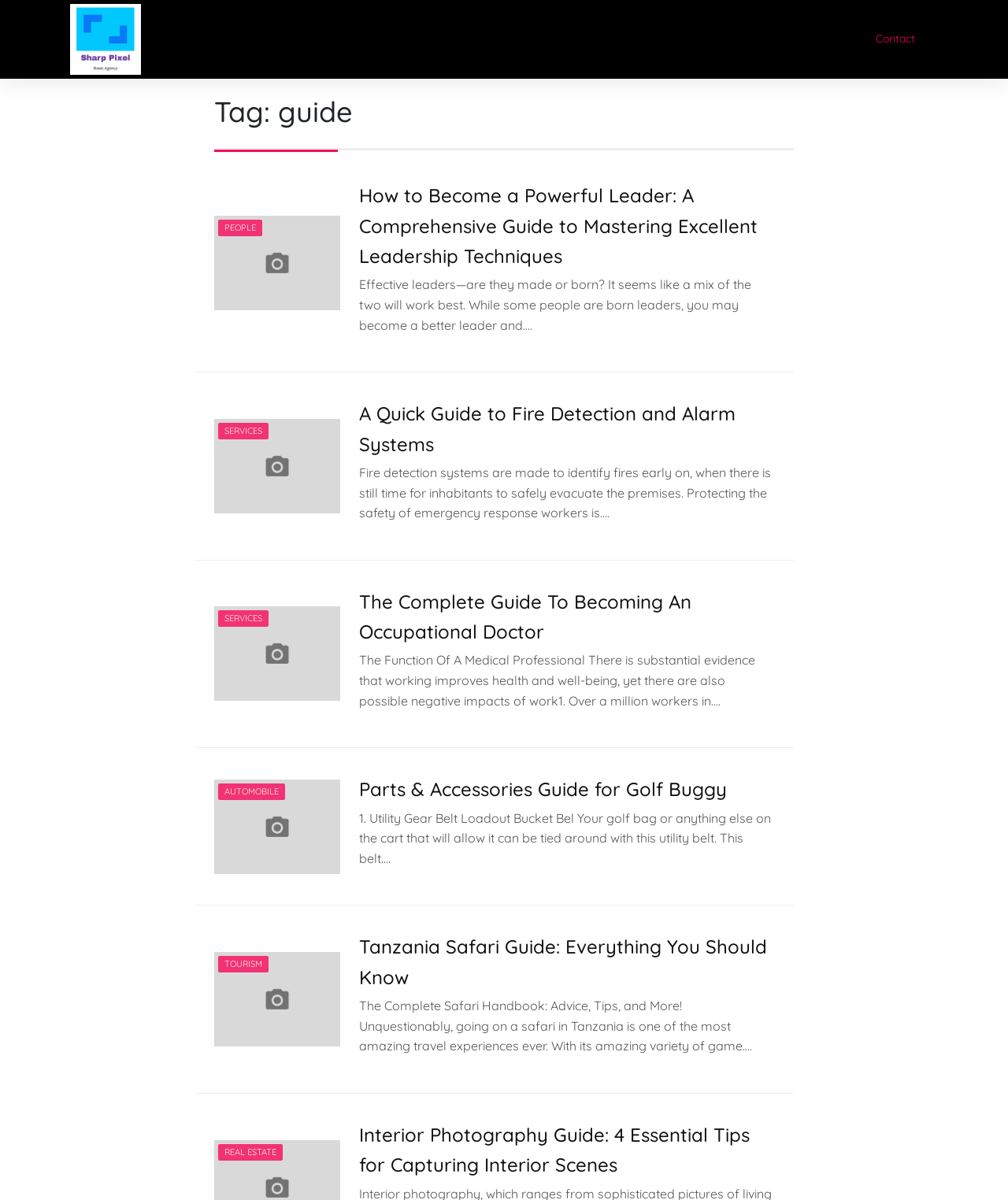What is the category of the last article?
Based on the visual information, provide a detailed and comprehensive answer.

The last article has a link 'REAL ESTATE' above its heading, which suggests that the category of the article is real estate.